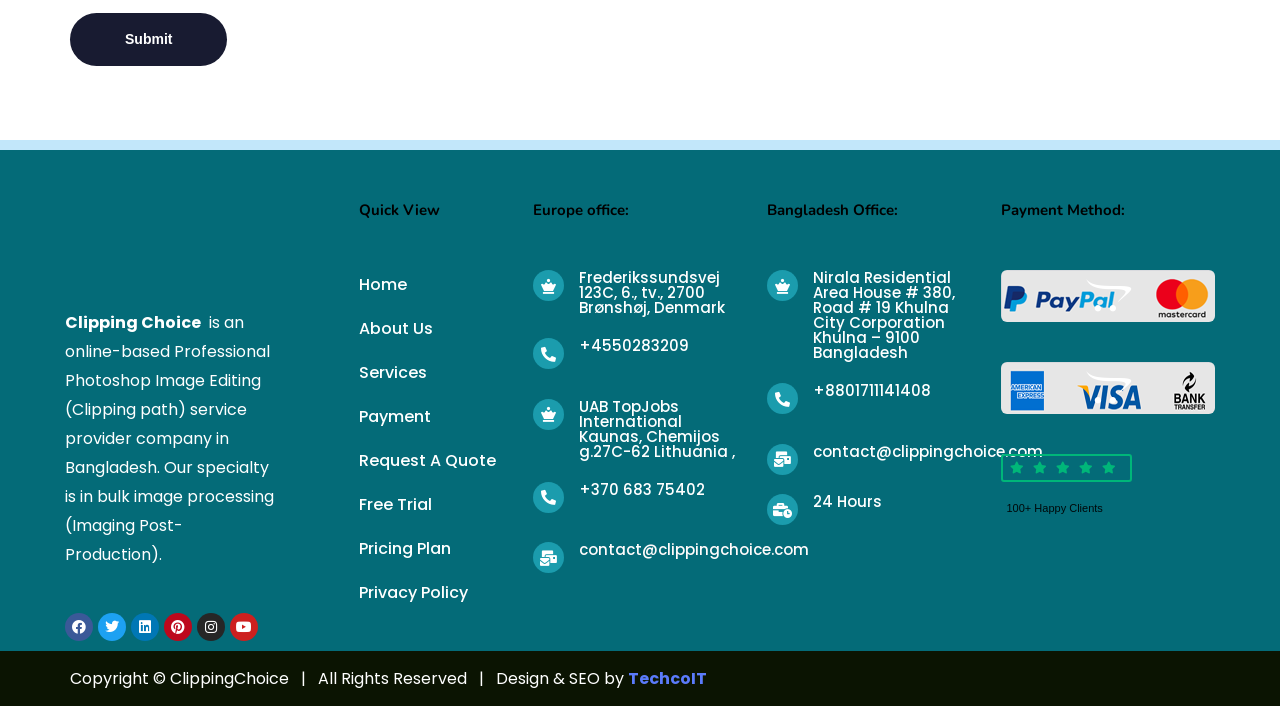Locate the bounding box coordinates of the clickable area to execute the instruction: "Go to the Home page". Provide the coordinates as four float numbers between 0 and 1, represented as [left, top, right, bottom].

[0.28, 0.383, 0.401, 0.424]